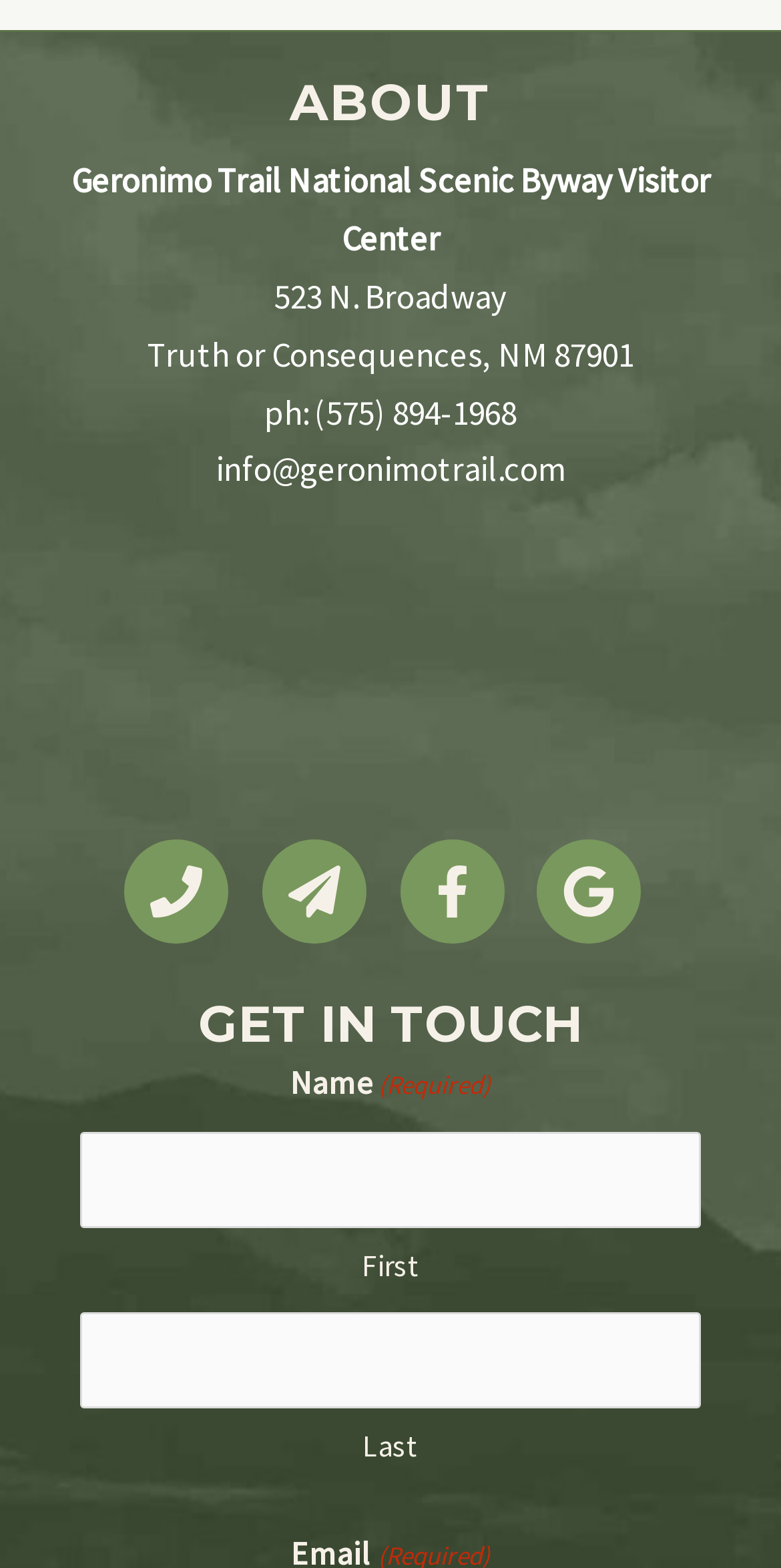What is the phone number of the visitor center?
Please provide a single word or phrase in response based on the screenshot.

(575) 894-1968